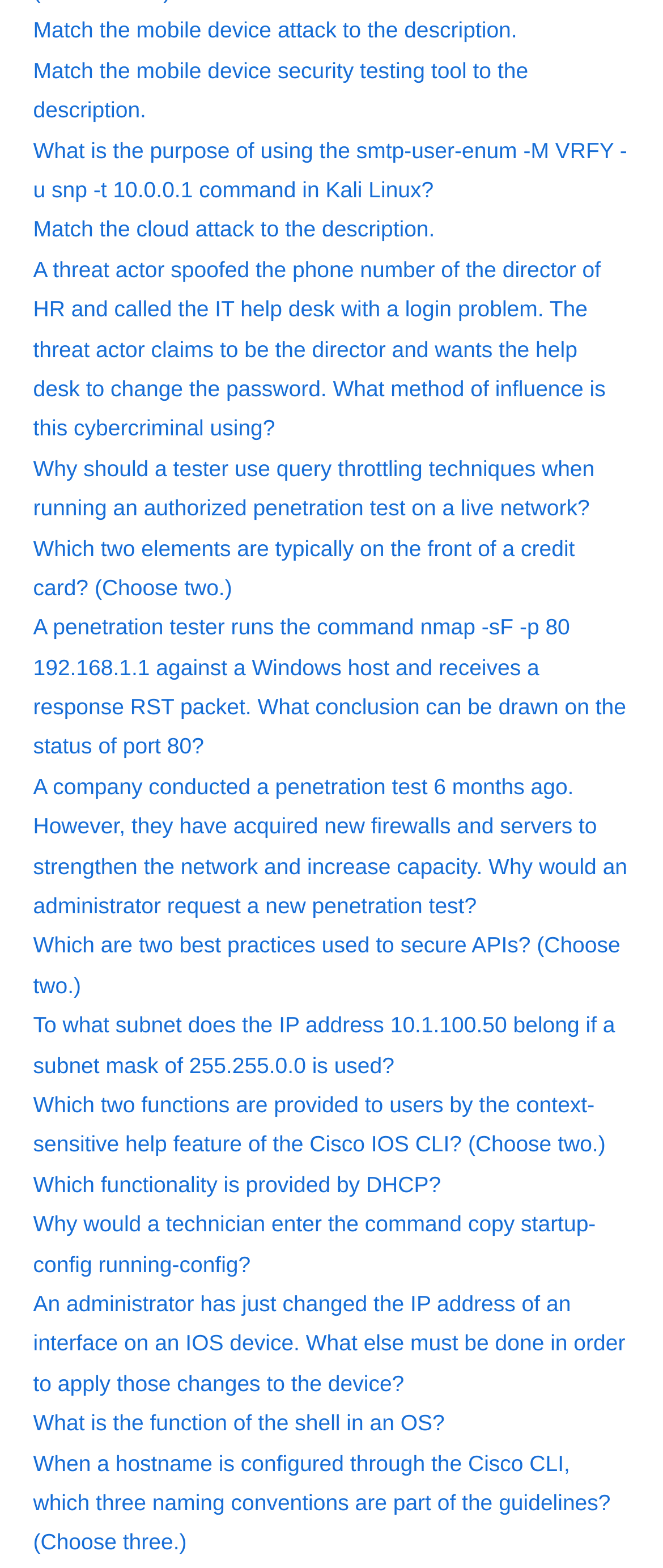Please predict the bounding box coordinates of the element's region where a click is necessary to complete the following instruction: "Choose 'Which two elements are typically on the front of a credit card? (Choose two.)'". The coordinates should be represented by four float numbers between 0 and 1, i.e., [left, top, right, bottom].

[0.05, 0.341, 0.867, 0.383]